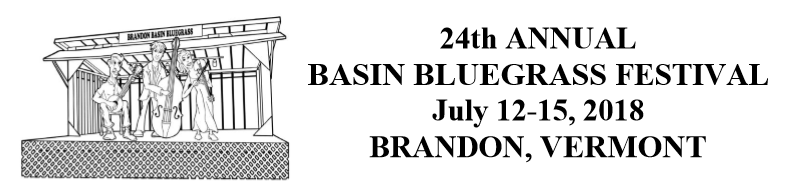Detail every visible element in the image extensively.

This image features the promotional banner for the 24th Annual Basin Bluegrass Festival, held from July 12-15, 2018, in Brandon, Vermont. The illustration depicts a lively scene with musicians performing on stage under the “Basin Bluegrass” sign, capturing the essence of this beloved summer event. The festival is renowned for showcasing bluegrass music in a family-friendly environment, complemented by local vendors and camping opportunities amidst the scenic Vermont countryside. The banner is designed to evoke excitement and invite attendees to celebrate a weekend filled with acoustic performances and community spirit.